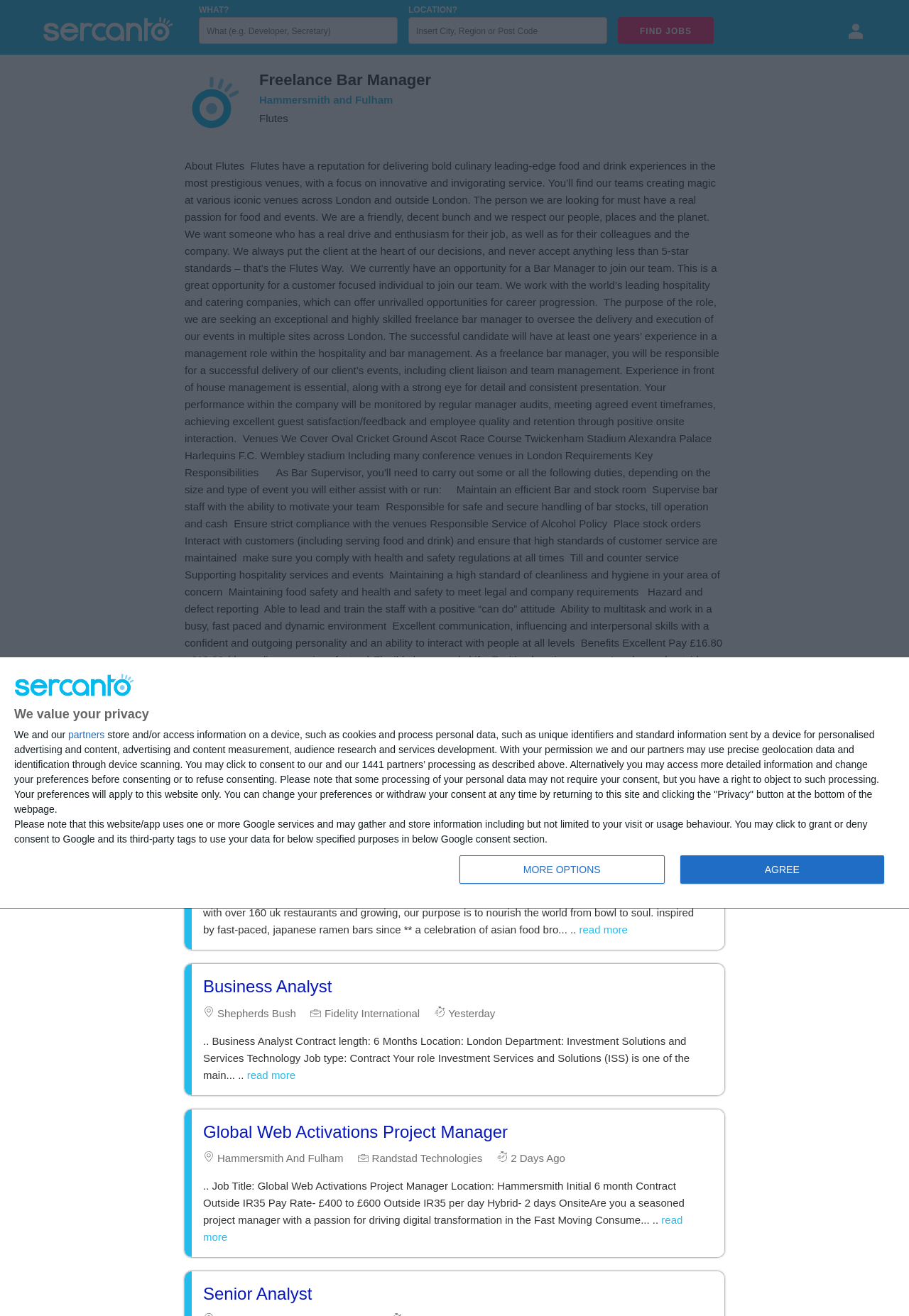Given the description "AGREE", provide the bounding box coordinates of the corresponding UI element.

[0.748, 0.65, 0.973, 0.672]